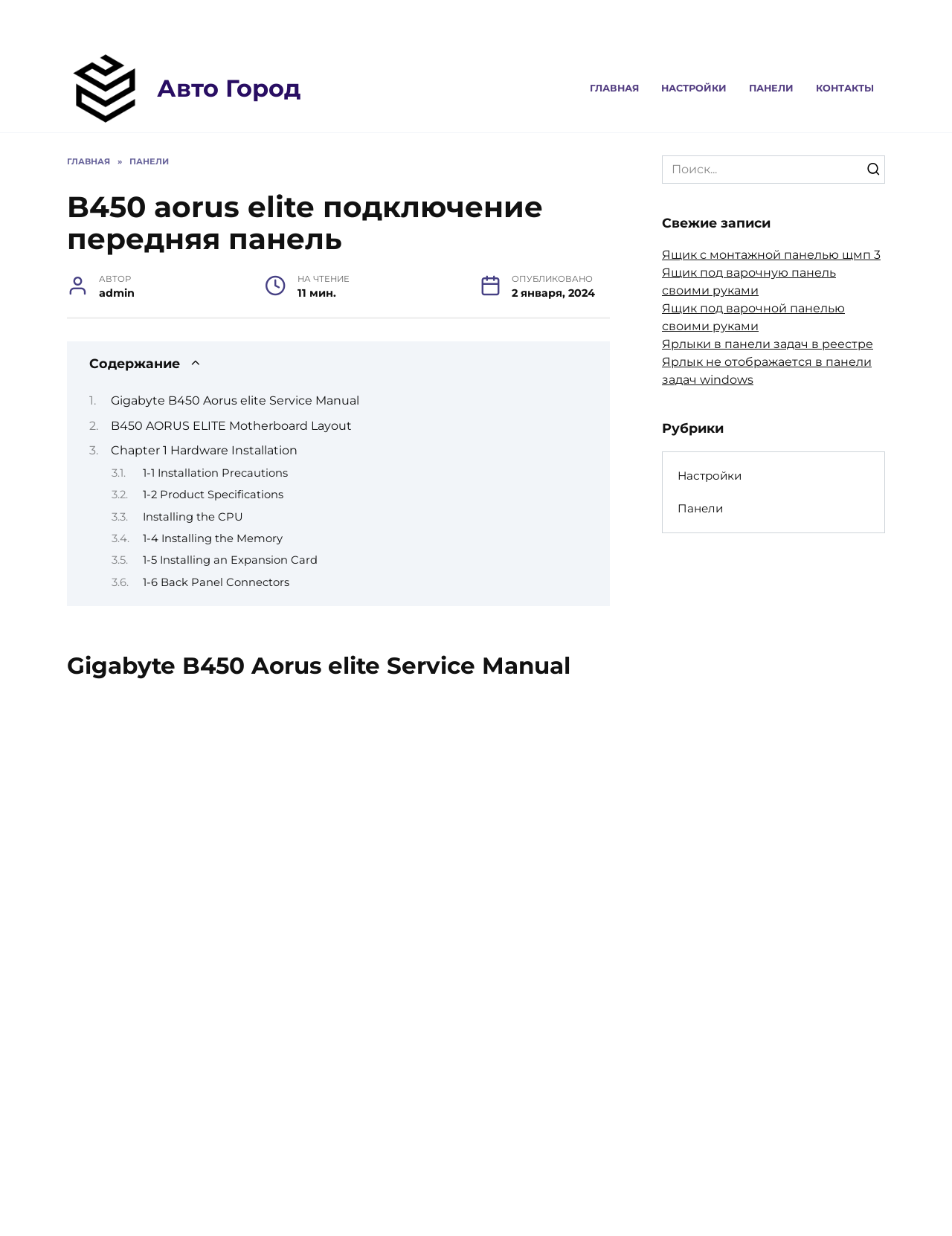Please give a one-word or short phrase response to the following question: 
What is the name of the motherboard?

B450 Aorus elite